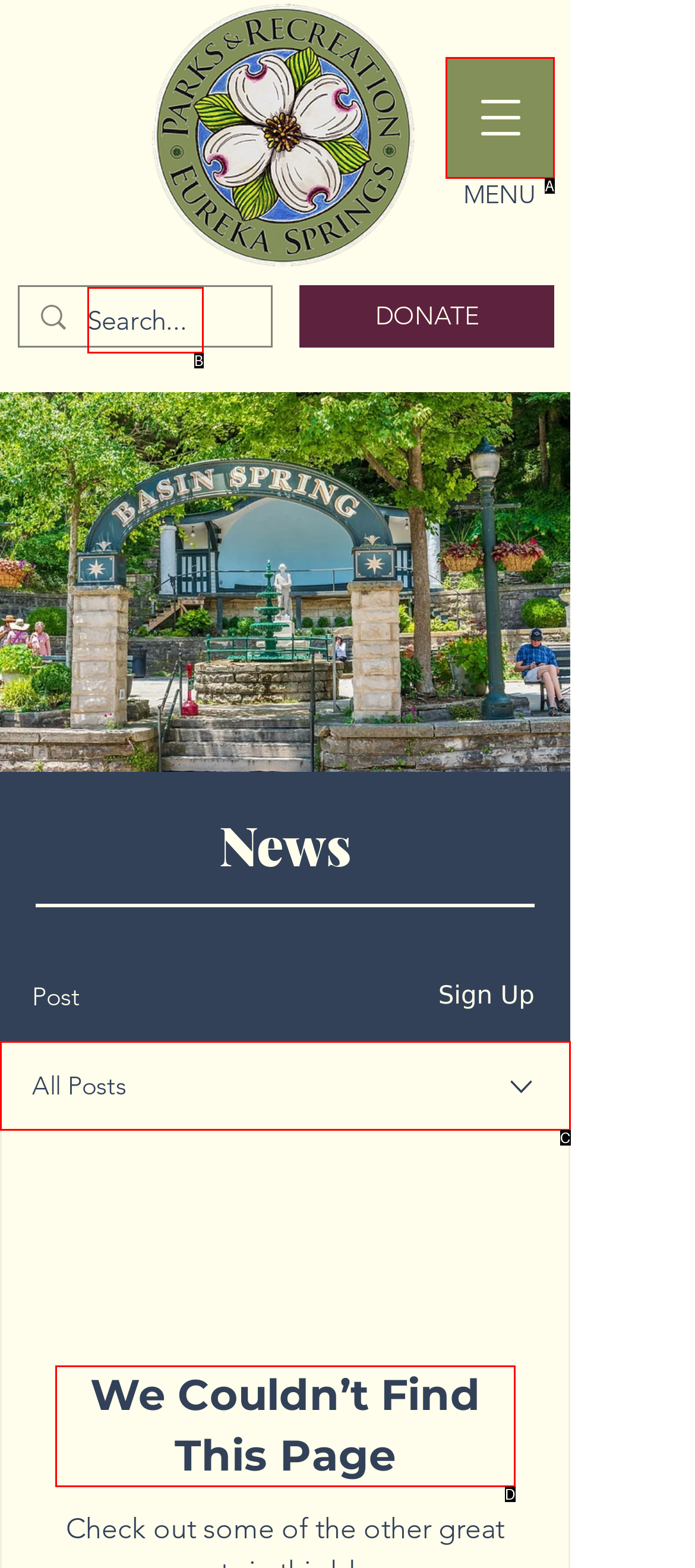Based on the description: We Couldn’t Find This Page, select the HTML element that fits best. Provide the letter of the matching option.

D